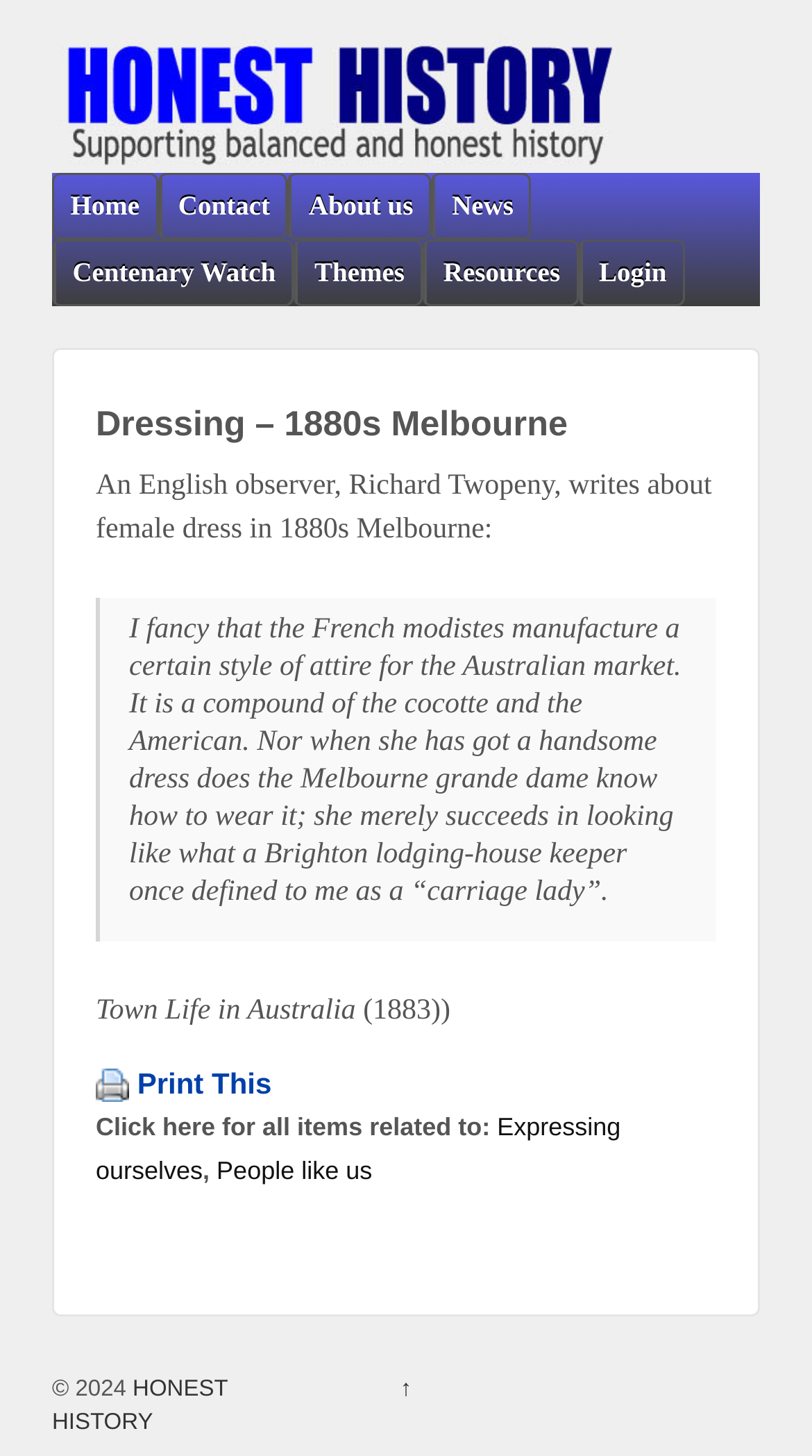Please specify the bounding box coordinates of the region to click in order to perform the following instruction: "explore expressing ourselves".

[0.118, 0.763, 0.764, 0.813]